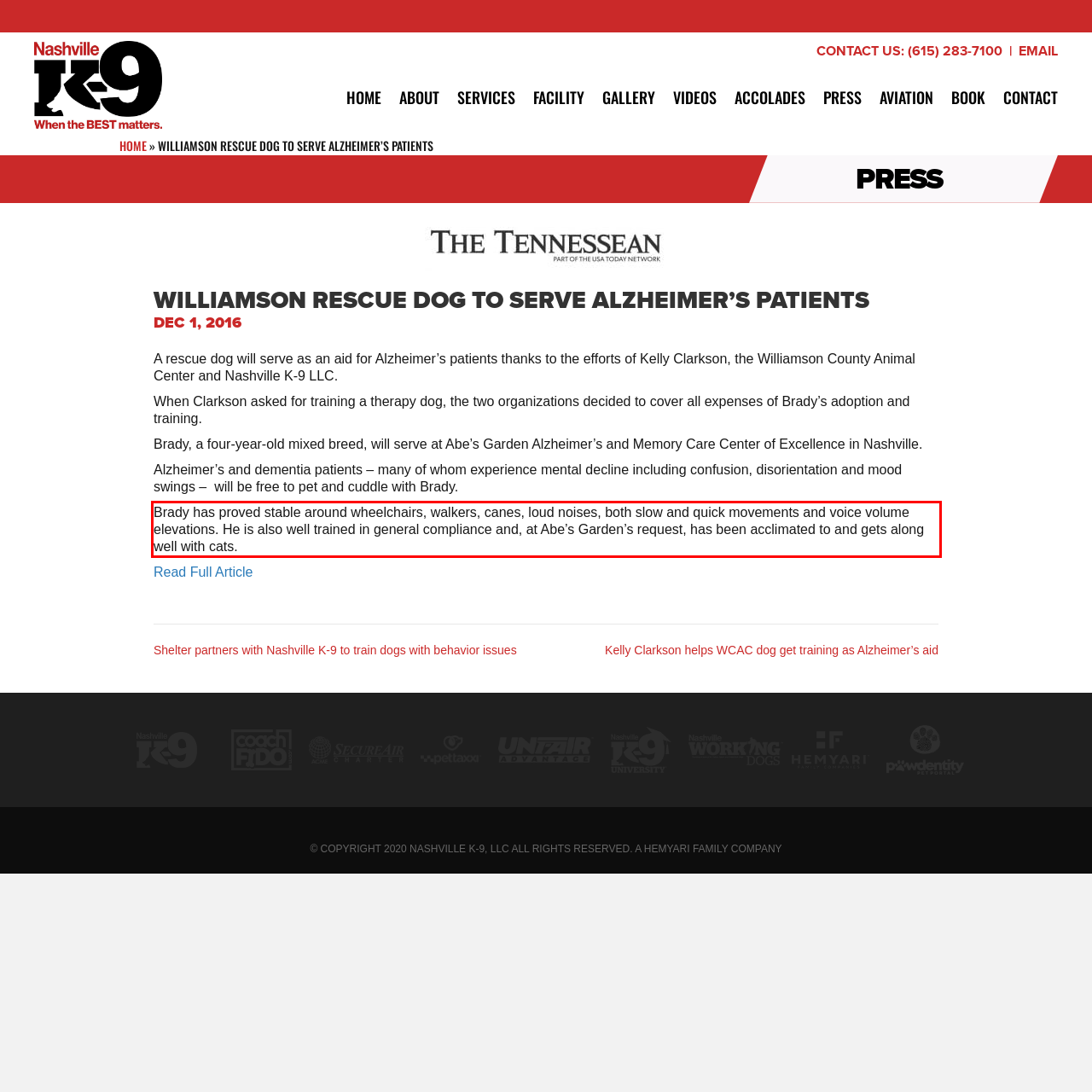Given a screenshot of a webpage containing a red rectangle bounding box, extract and provide the text content found within the red bounding box.

Brady has proved stable around wheelchairs, walkers, canes, loud noises, both slow and quick movements and voice volume elevations. He is also well trained in general compliance and, at Abe’s Garden’s request, has been acclimated to and gets along well with cats.